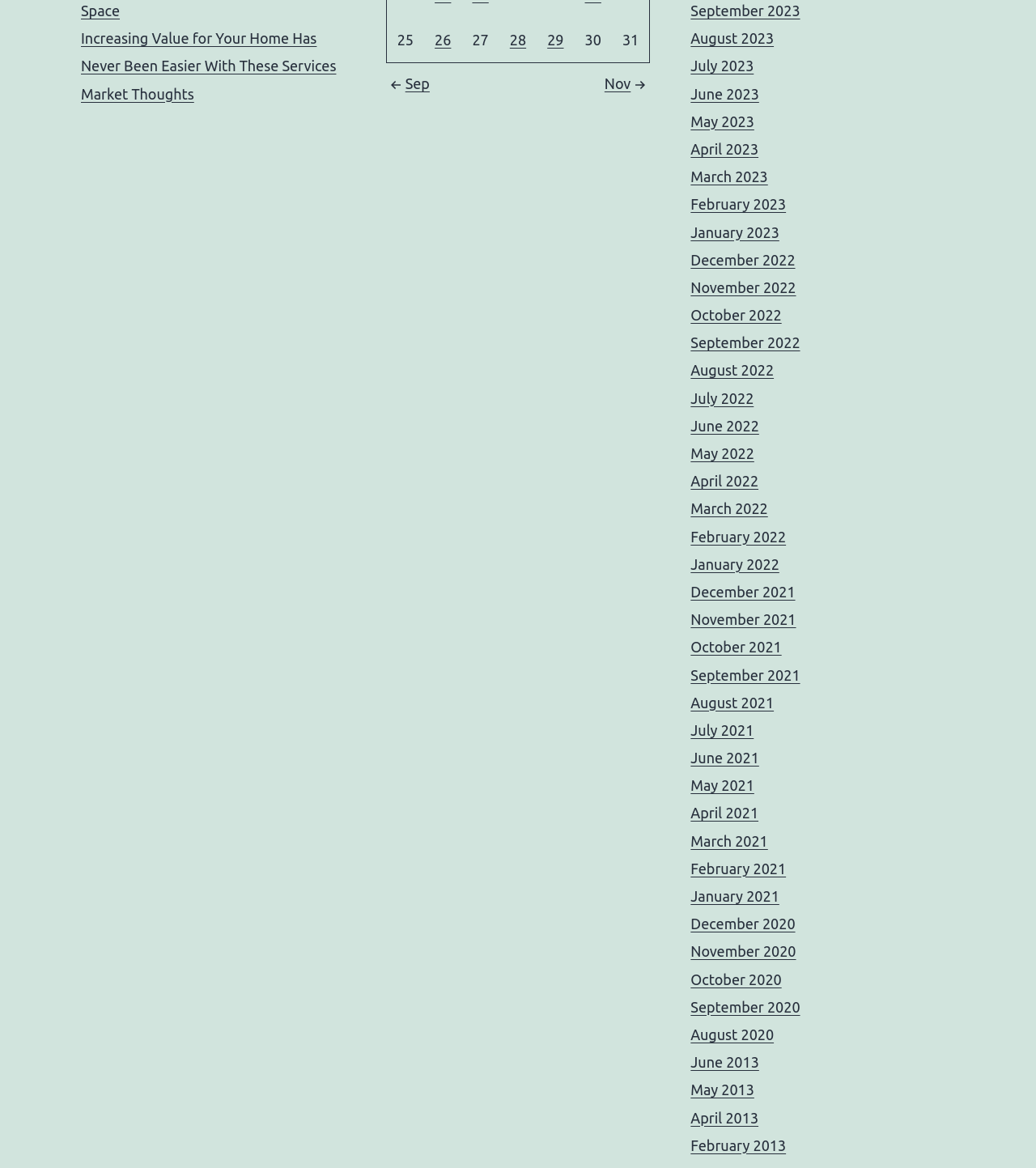Determine the bounding box coordinates for the region that must be clicked to execute the following instruction: "Go to September 2023".

[0.667, 0.002, 0.772, 0.016]